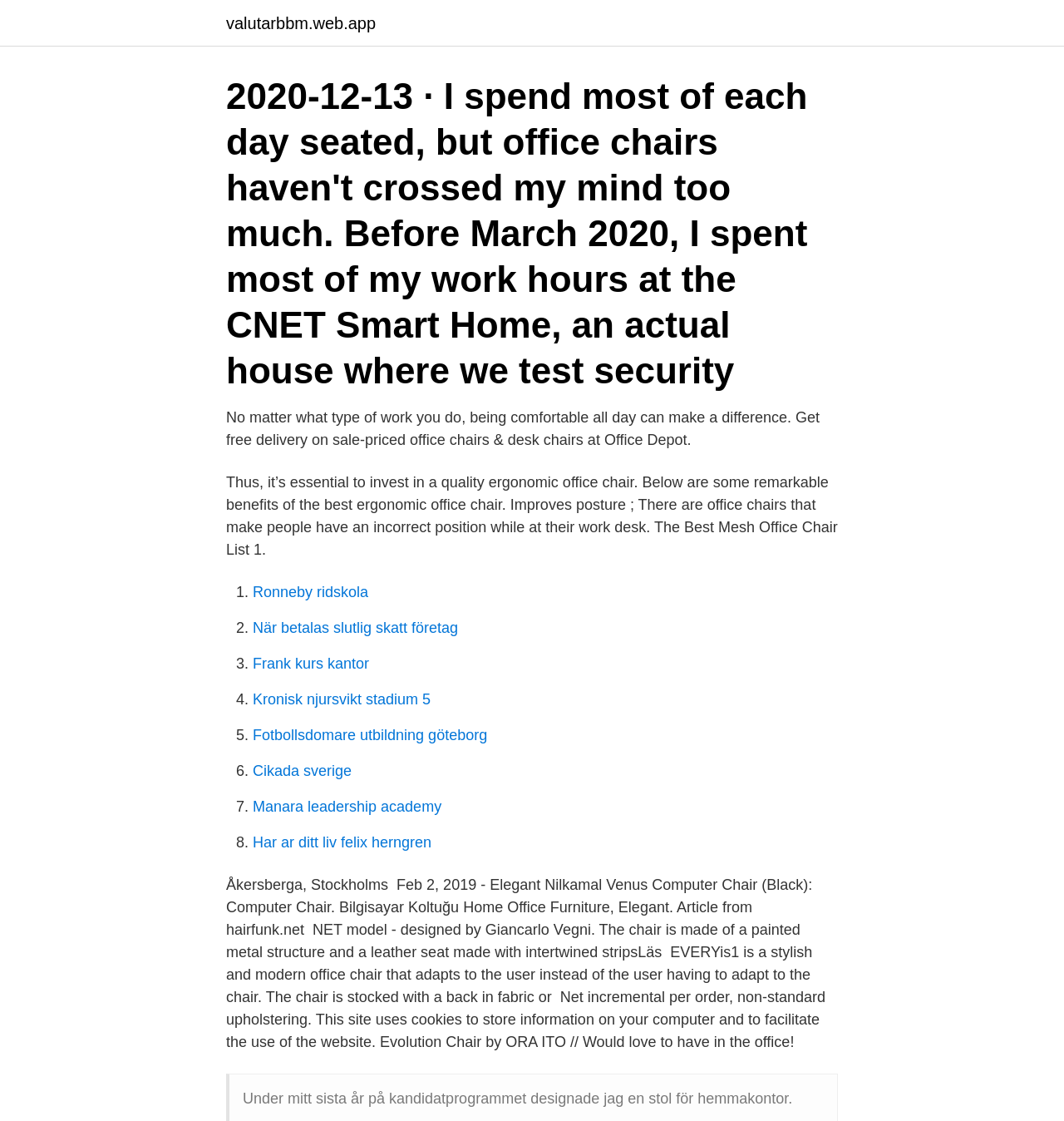Please indicate the bounding box coordinates for the clickable area to complete the following task: "Explore the Evolution Chair by ORA ITO". The coordinates should be specified as four float numbers between 0 and 1, i.e., [left, top, right, bottom].

[0.212, 0.782, 0.776, 0.937]